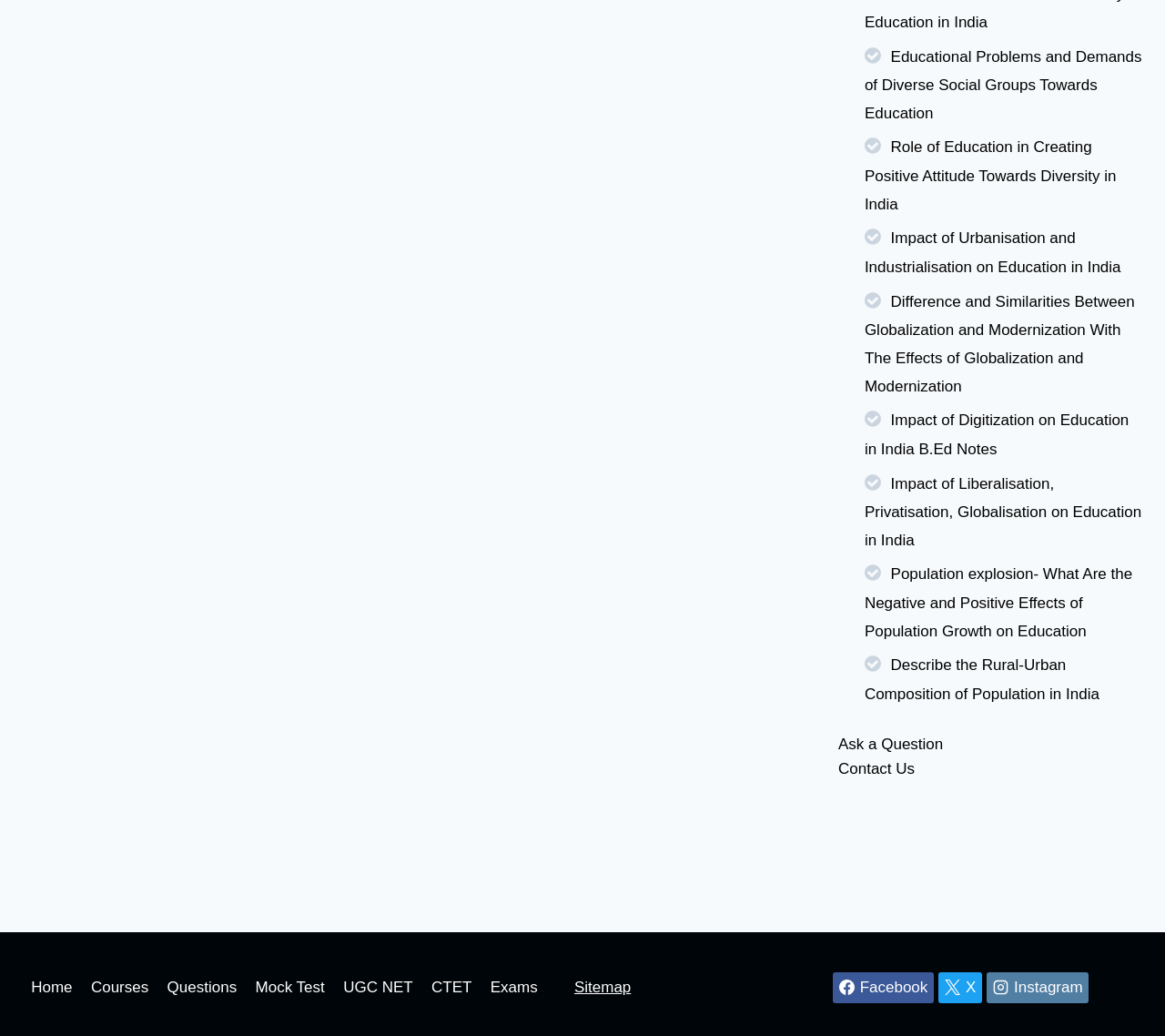Using the description: "Ask a Question", determine the UI element's bounding box coordinates. Ensure the coordinates are in the format of four float numbers between 0 and 1, i.e., [left, top, right, bottom].

[0.72, 0.707, 0.981, 0.731]